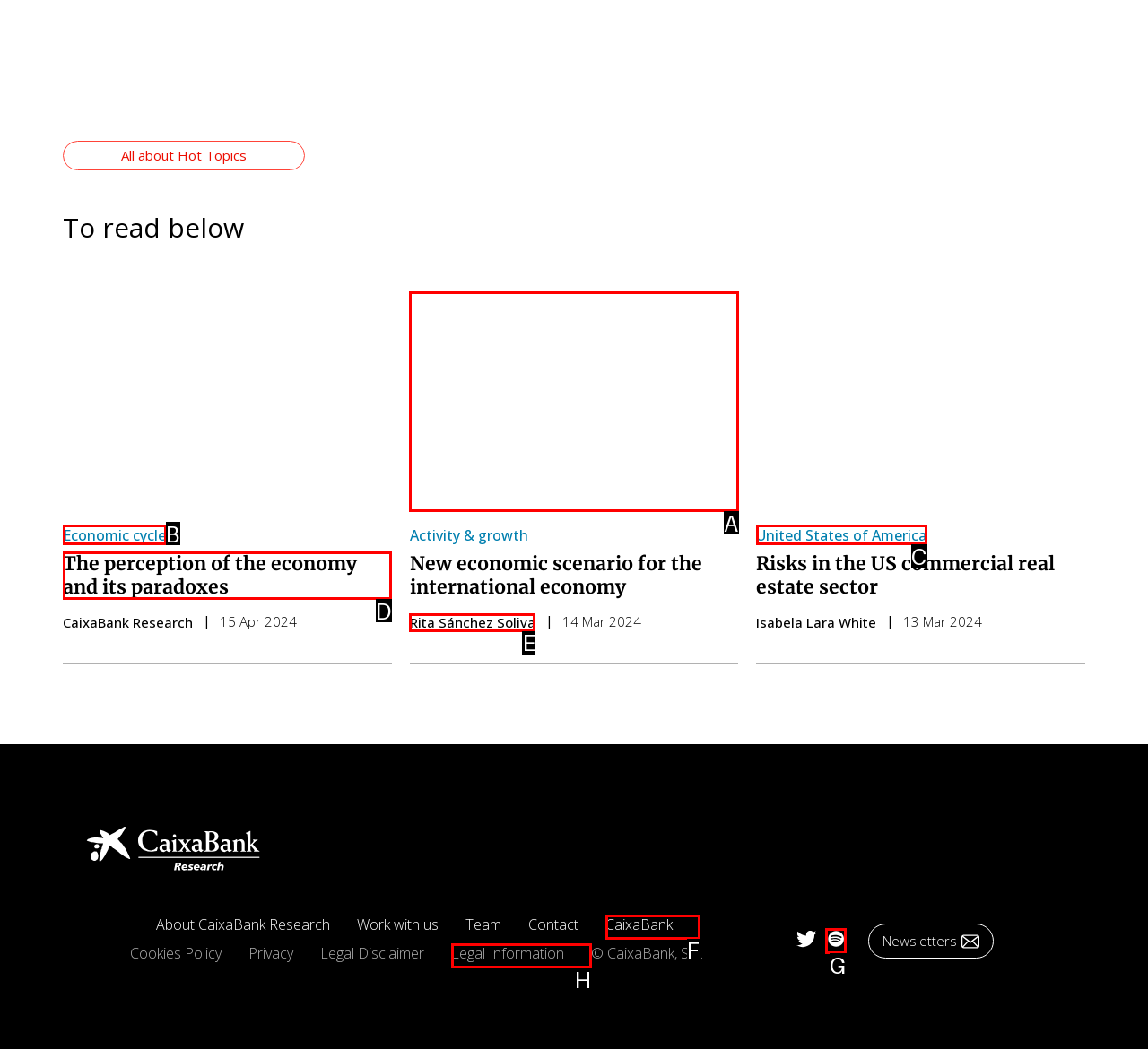Identify the HTML element to select in order to accomplish the following task: Read the article 'The perception of the economy and its paradoxes'
Reply with the letter of the chosen option from the given choices directly.

D